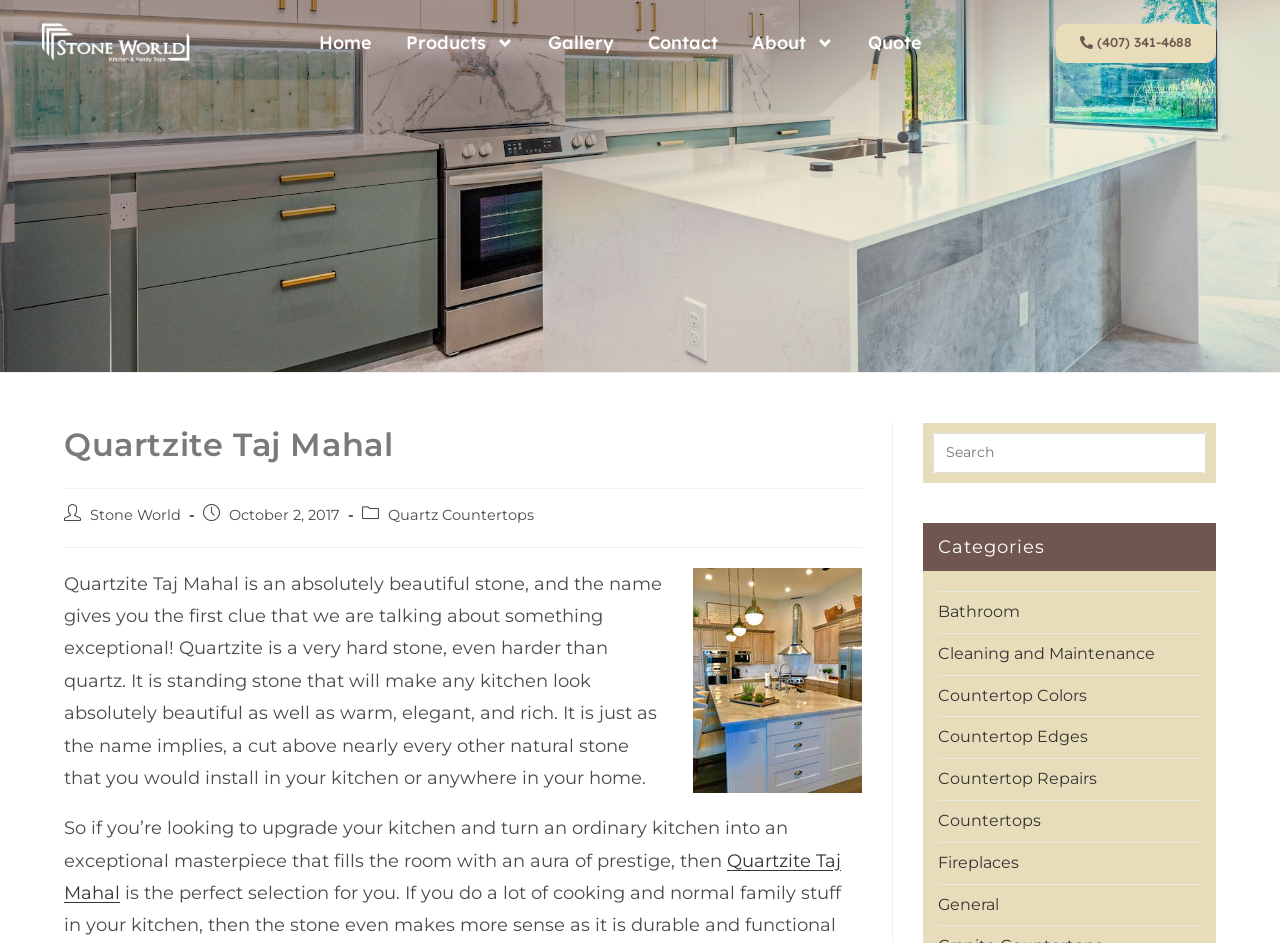Provide the bounding box for the UI element matching this description: "General".

[0.733, 0.949, 0.781, 0.969]